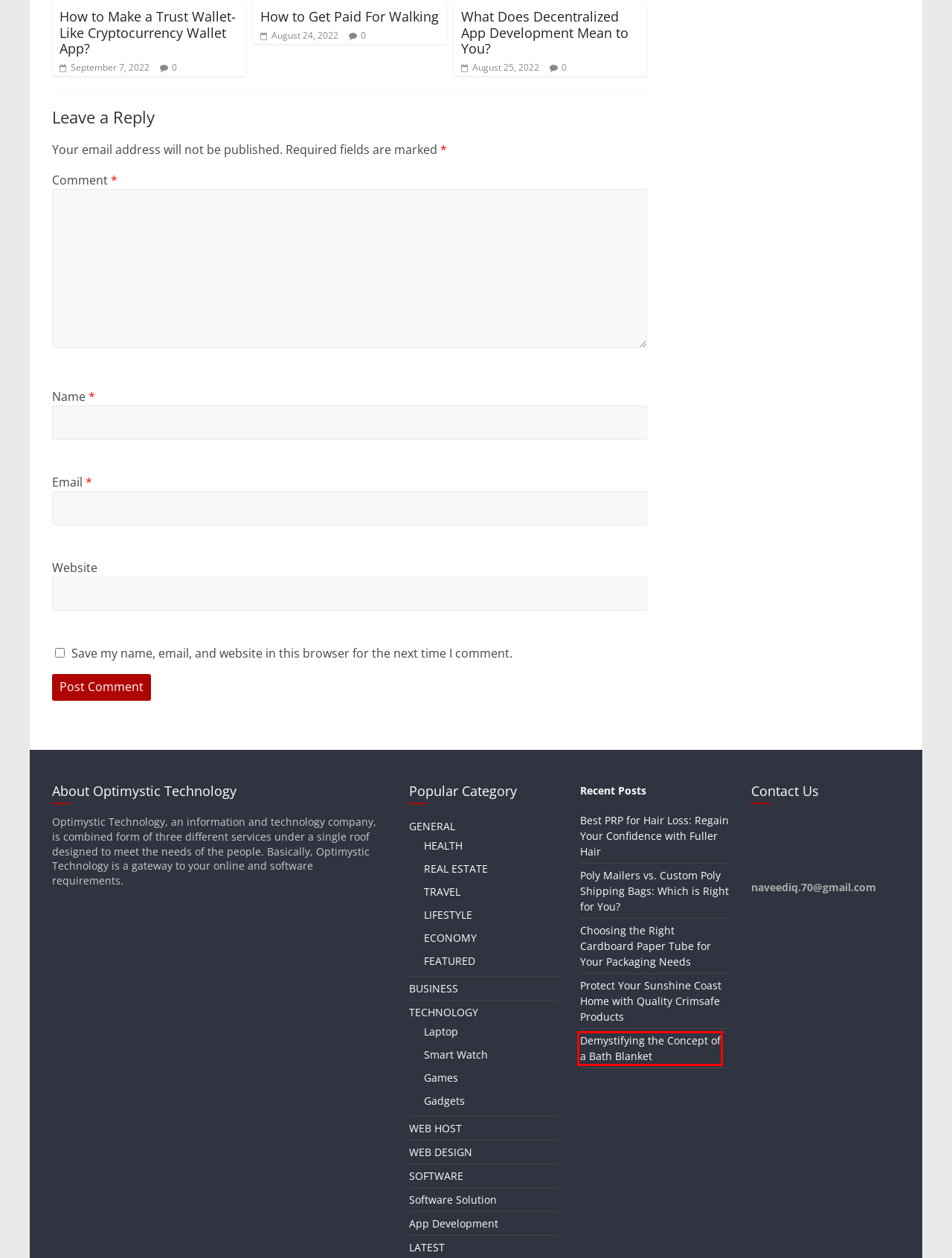You are given a screenshot of a webpage within which there is a red rectangle bounding box. Please choose the best webpage description that matches the new webpage after clicking the selected element in the bounding box. Here are the options:
A. Demystifying the Concept of a Bath Blanket - Optimystic Technology
B. game for metaverse Archives - Optimystic Technology
C. WEB HOST Archives - Optimystic Technology
D. REAL ESTATE Archives - Optimystic Technology
E. What Does Decentralized App Development Mean to You? - Optimystic Technology
F. How to Make a Trust Wallet-Like Cryptocurrency Wallet App? - Optimystic Technology
G. How to Get Paid For Walking - Optimystic Technology
H. SOFTWARE Archives - Optimystic Technology

A